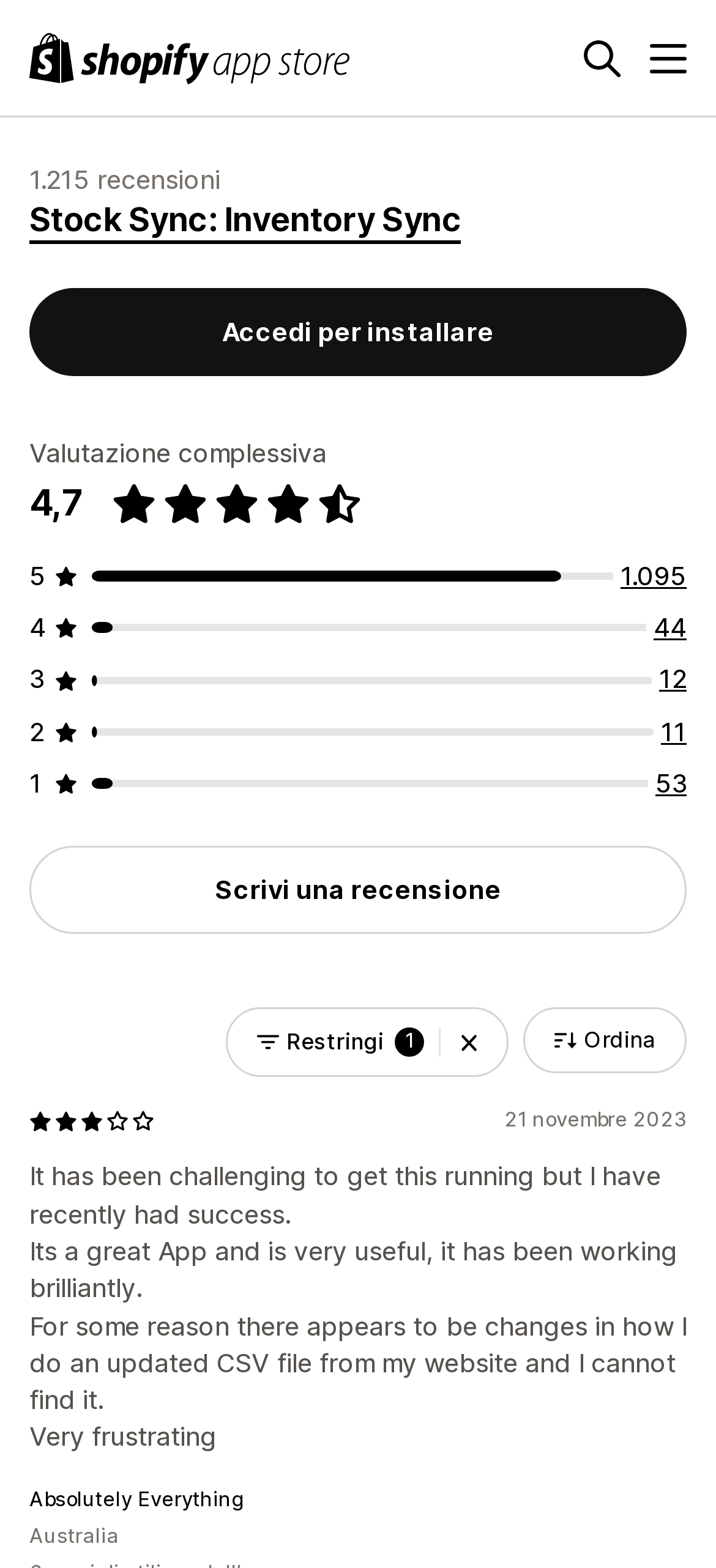Pinpoint the bounding box coordinates for the area that should be clicked to perform the following instruction: "Click the 'Accedi per installare' button".

[0.041, 0.183, 0.959, 0.239]